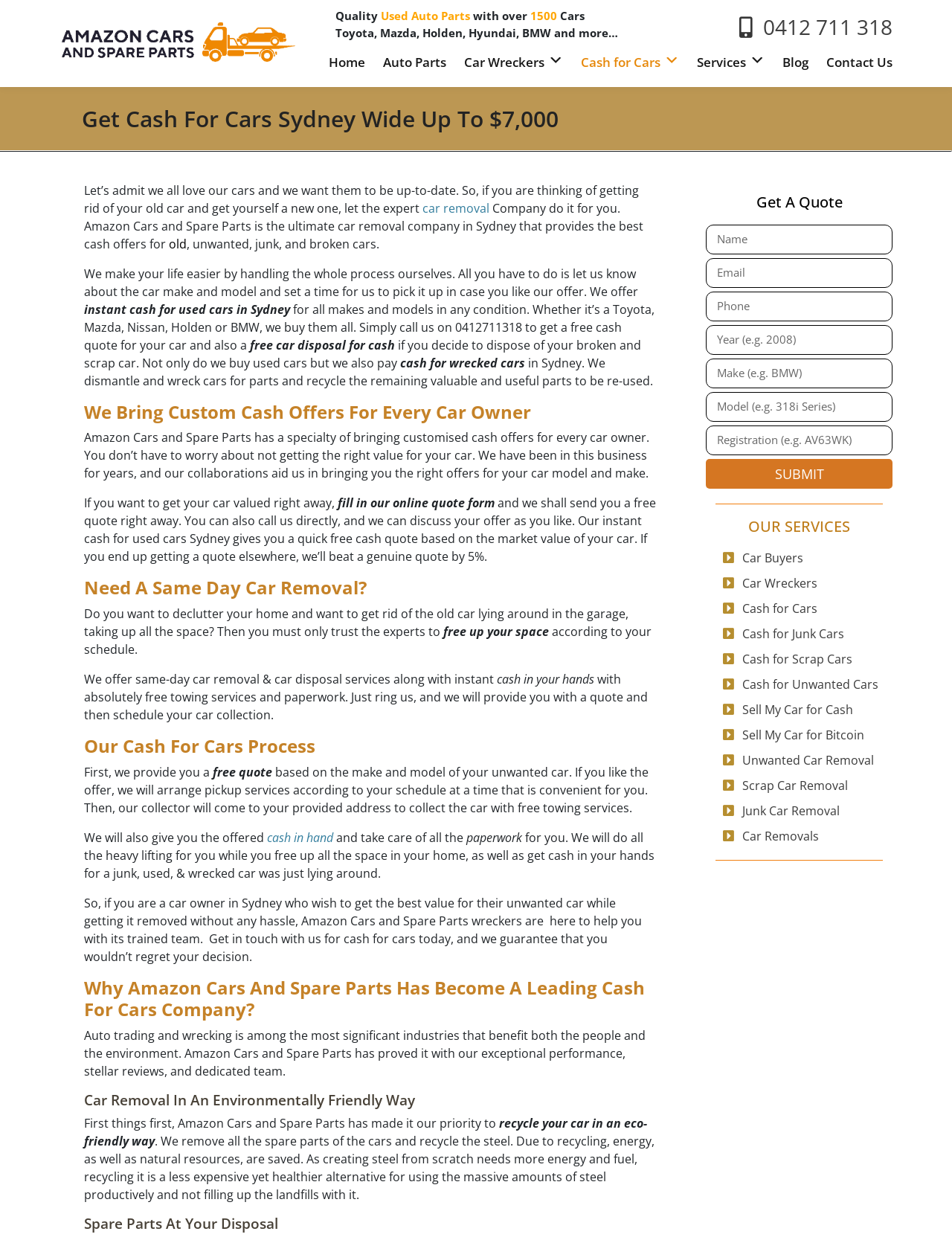Identify the bounding box coordinates for the element you need to click to achieve the following task: "Read about cash for cars". The coordinates must be four float values ranging from 0 to 1, formatted as [left, top, right, bottom].

[0.61, 0.037, 0.713, 0.064]